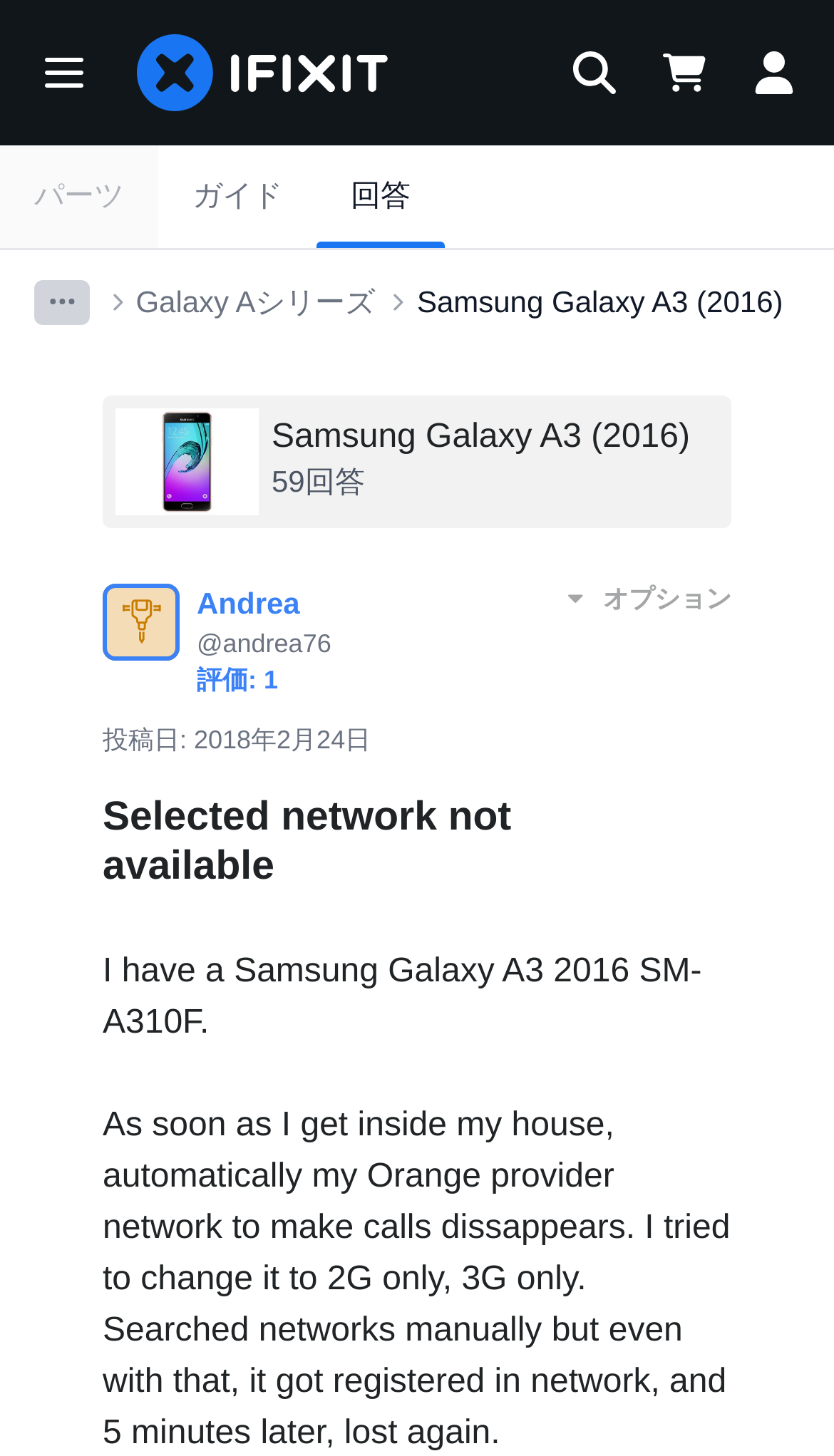Identify the bounding box coordinates of the clickable region to carry out the given instruction: "View sitemap".

None